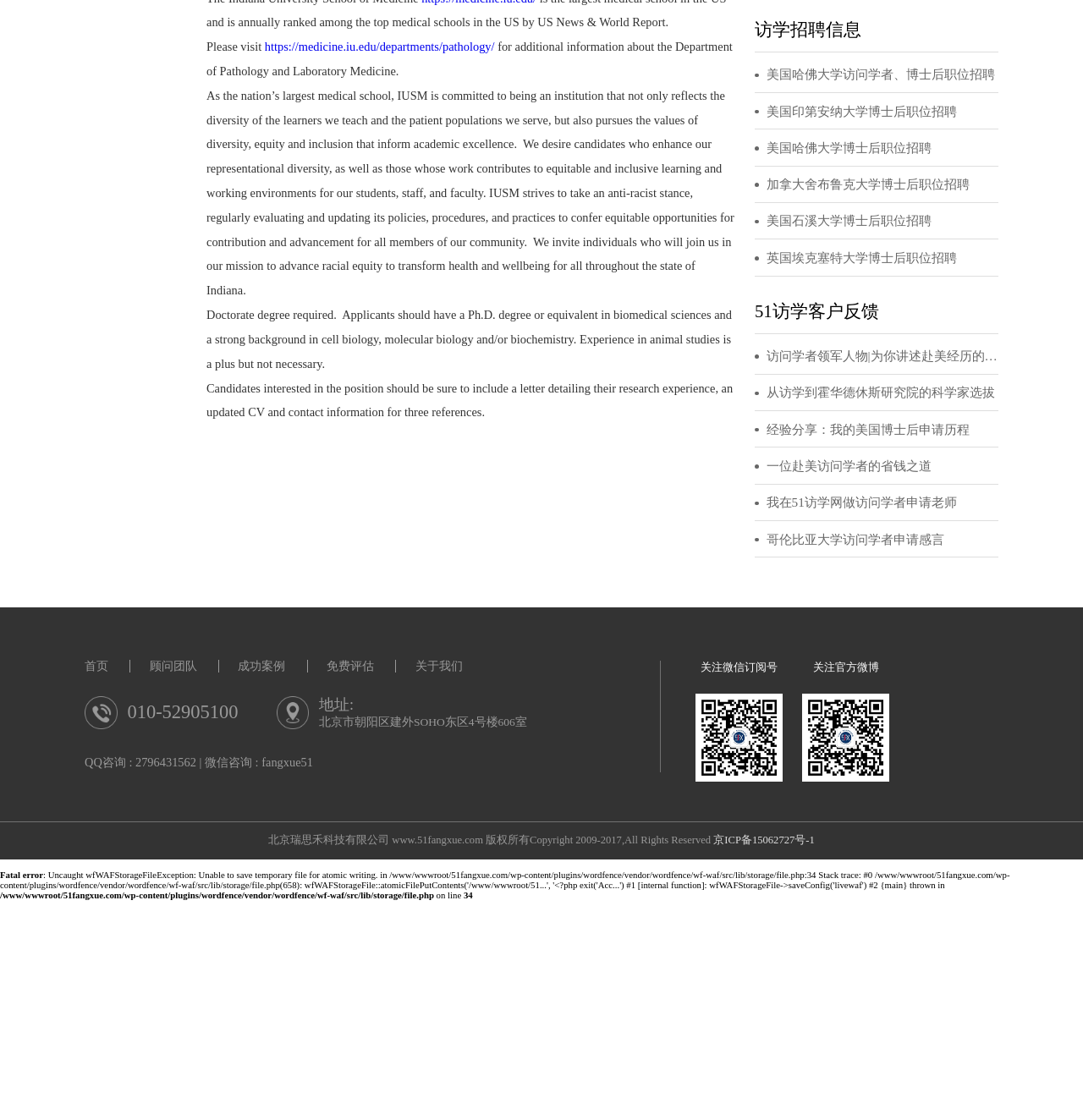Please find the bounding box coordinates for the clickable element needed to perform this instruction: "go to the homepage".

[0.087, 0.762, 0.131, 0.774]